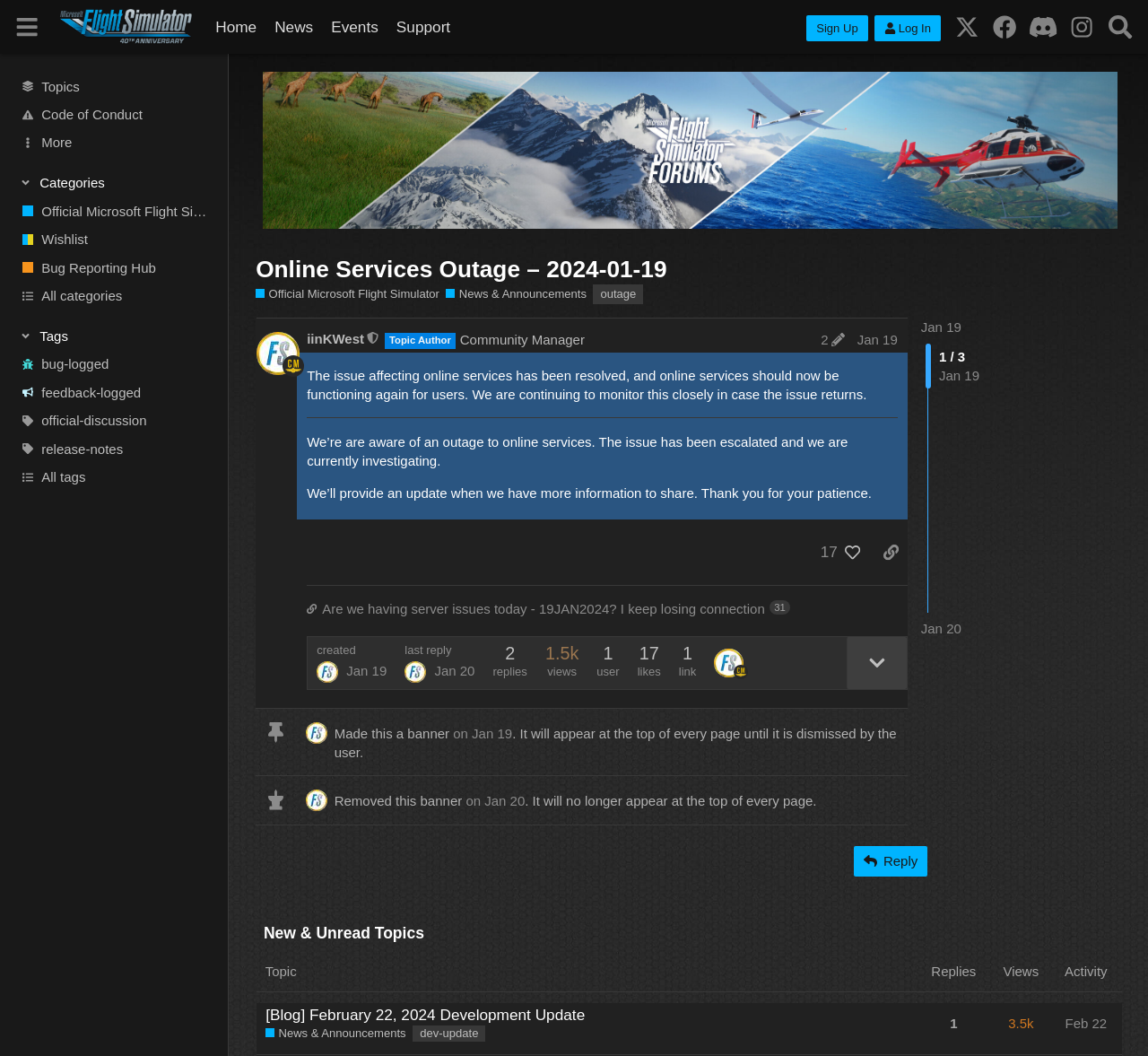What is the issue that has been resolved?
Using the visual information from the image, give a one-word or short-phrase answer.

Online services outage